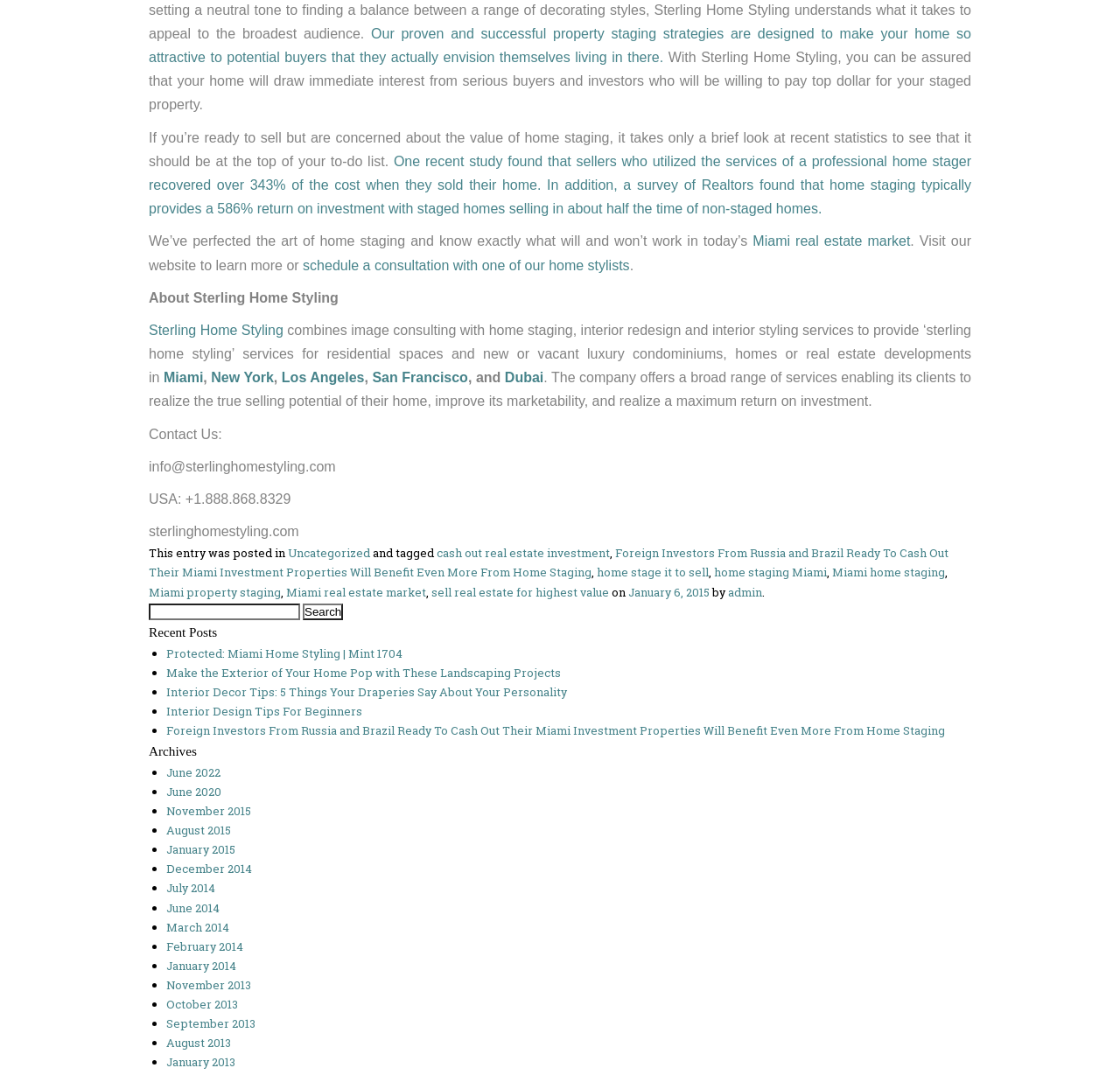From the element description cash out real estate investment, predict the bounding box coordinates of the UI element. The coordinates must be specified in the format (top-left x, top-left y, bottom-right x, bottom-right y) and should be within the 0 to 1 range.

[0.39, 0.507, 0.545, 0.522]